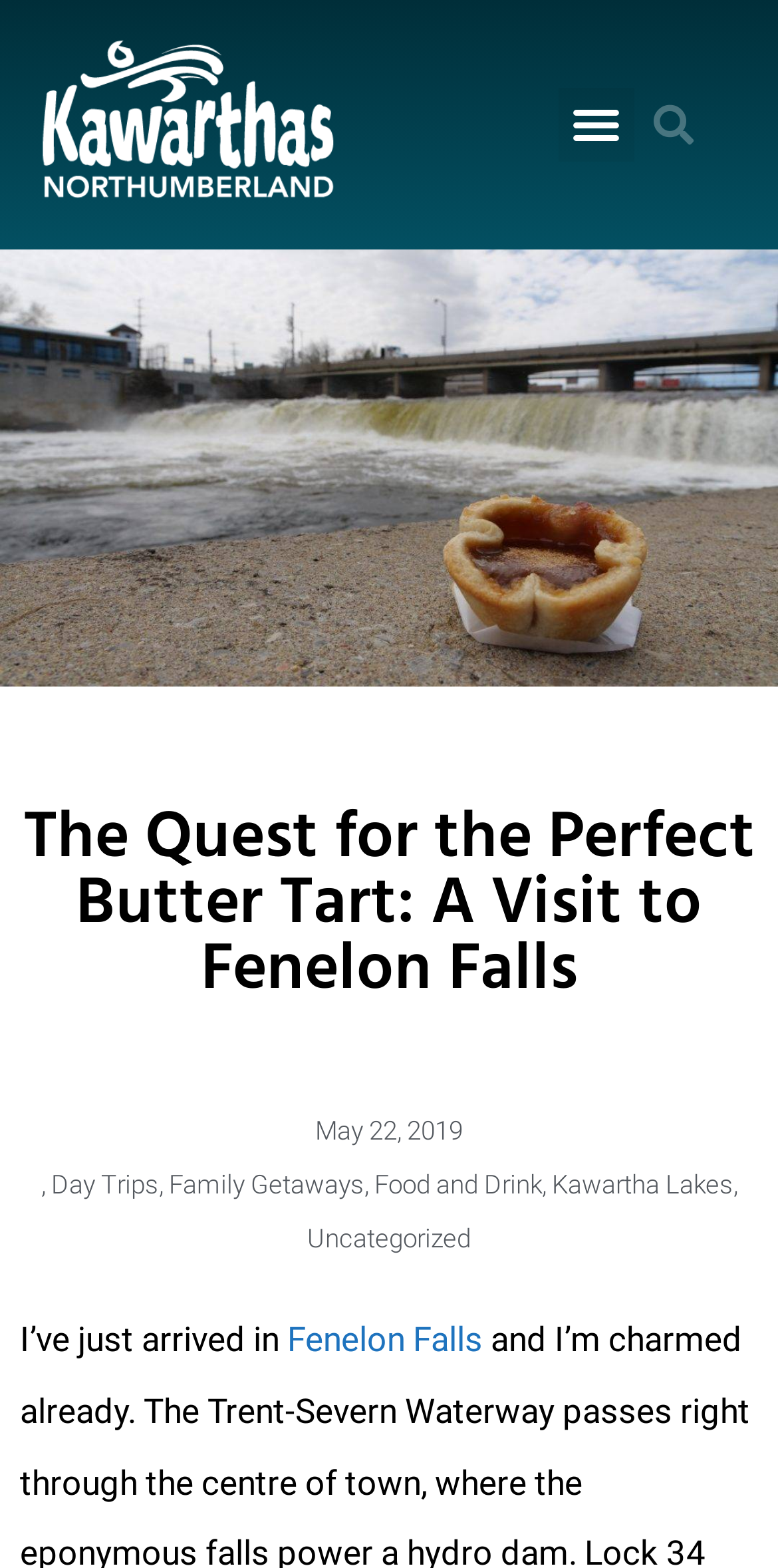Using the information shown in the image, answer the question with as much detail as possible: What is the name of the logo in the top left corner?

The logo in the top left corner is identified as the 'Kawarthas Northumberland logo' based on the image element with the corresponding bounding box coordinates.